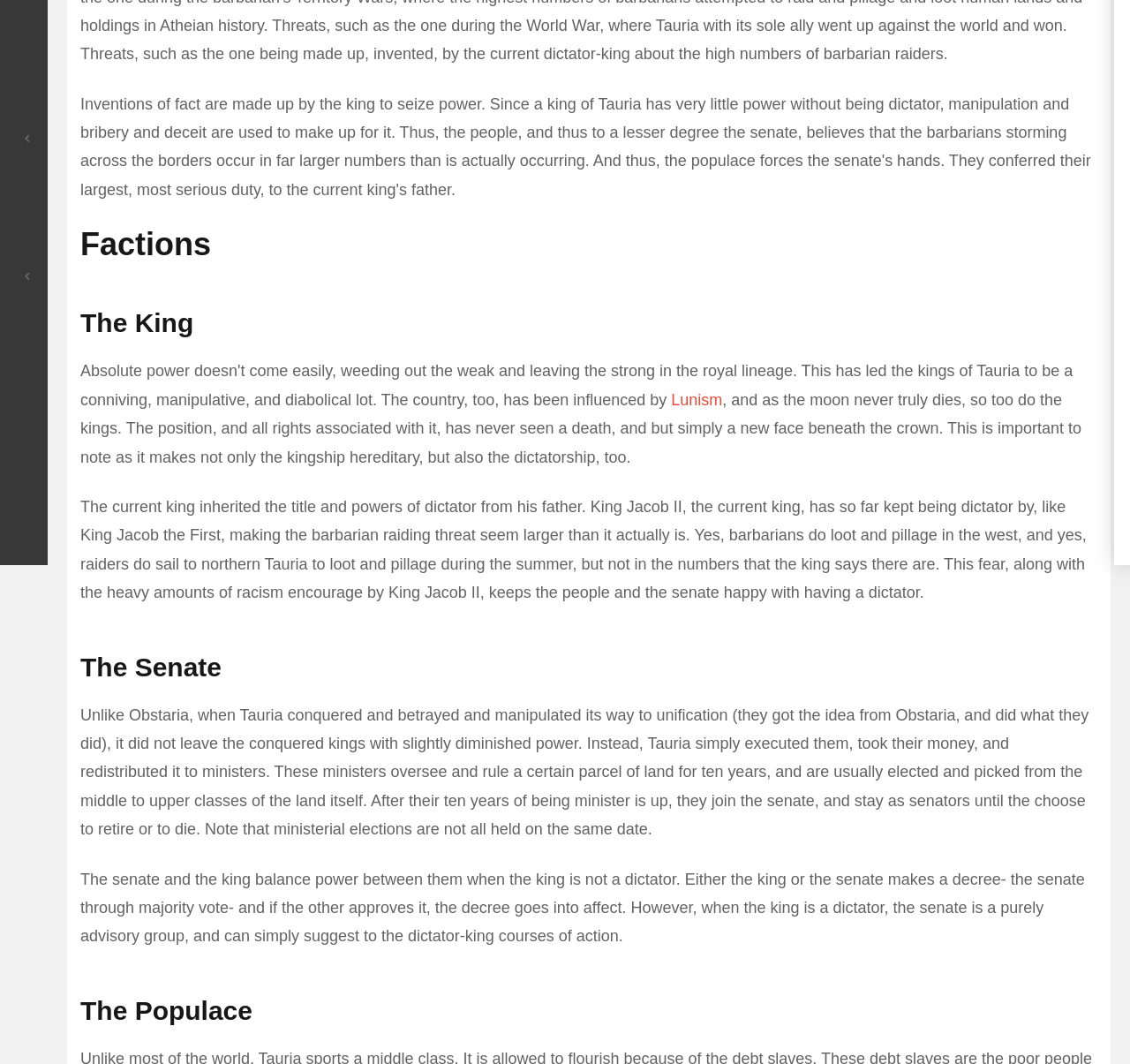Bounding box coordinates are specified in the format (top-left x, top-left y, bottom-right x, bottom-right y). All values are floating point numbers bounded between 0 and 1. Please provide the bounding box coordinate of the region this sentence describes: Share Idea

[0.031, 0.019, 0.18, 0.046]